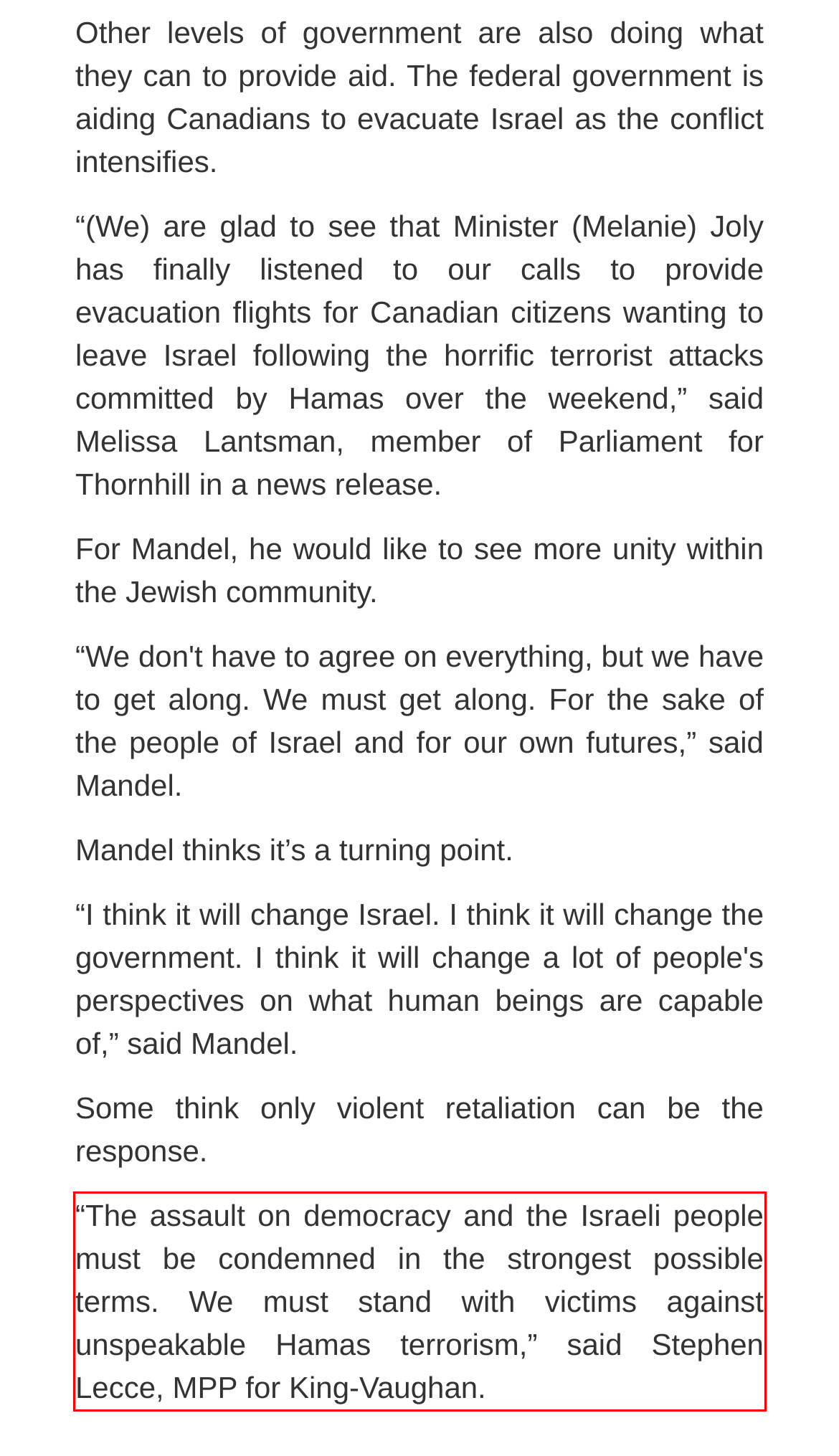You have a screenshot of a webpage, and there is a red bounding box around a UI element. Utilize OCR to extract the text within this red bounding box.

“The assault on democracy and the Israeli people must be condemned in the strongest possible terms. We must stand with victims against unspeakable Hamas terrorism,” said Stephen Lecce, MPP for King-Vaughan.